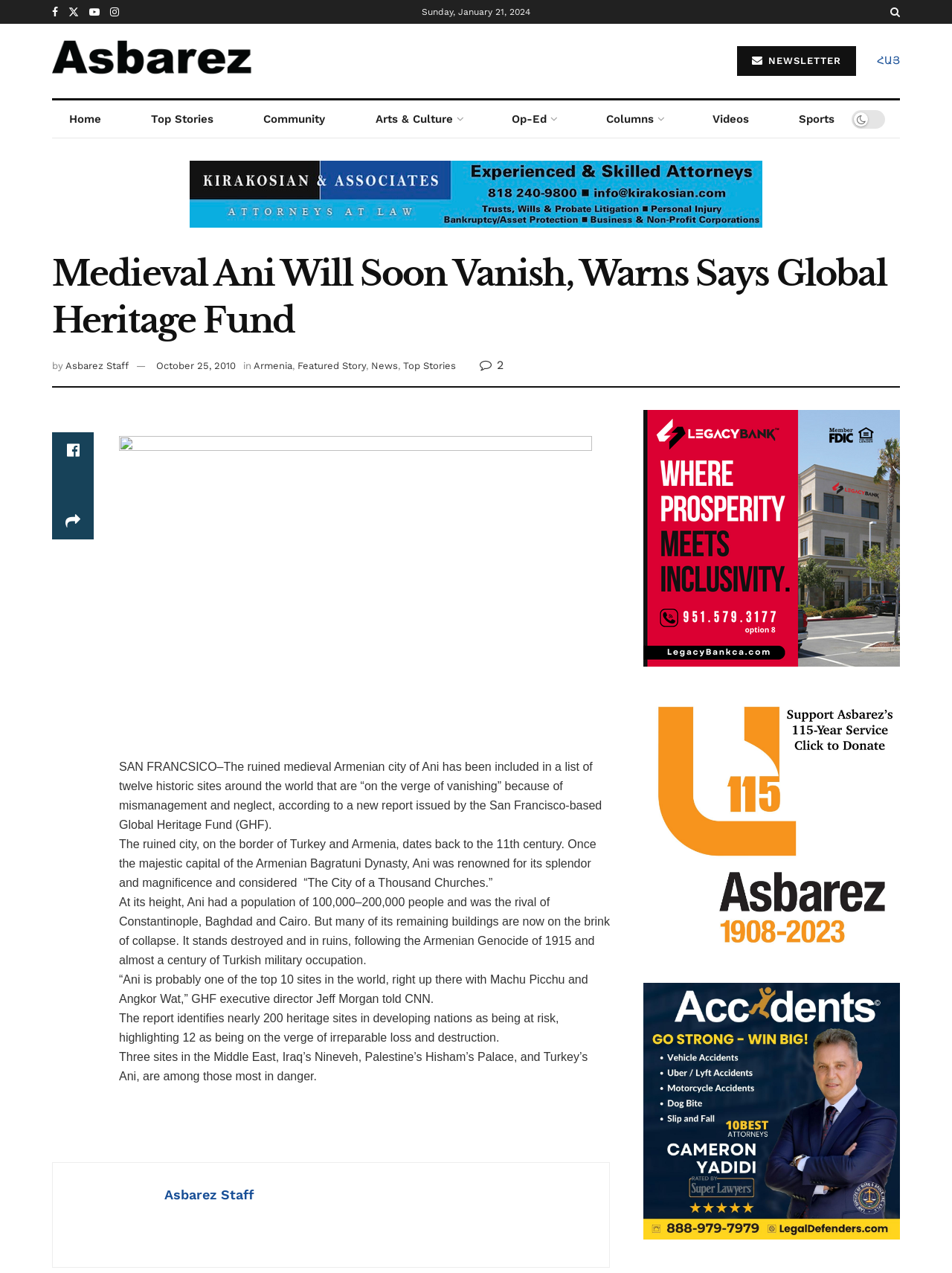Refer to the screenshot and give an in-depth answer to this question: How many heritage sites are identified as being at risk in the report?

The answer can be found in the article's content, where it is mentioned that 'The report identifies nearly 200 heritage sites in developing nations as being at risk, highlighting 12 as being on the verge of irreparable loss and destruction.'